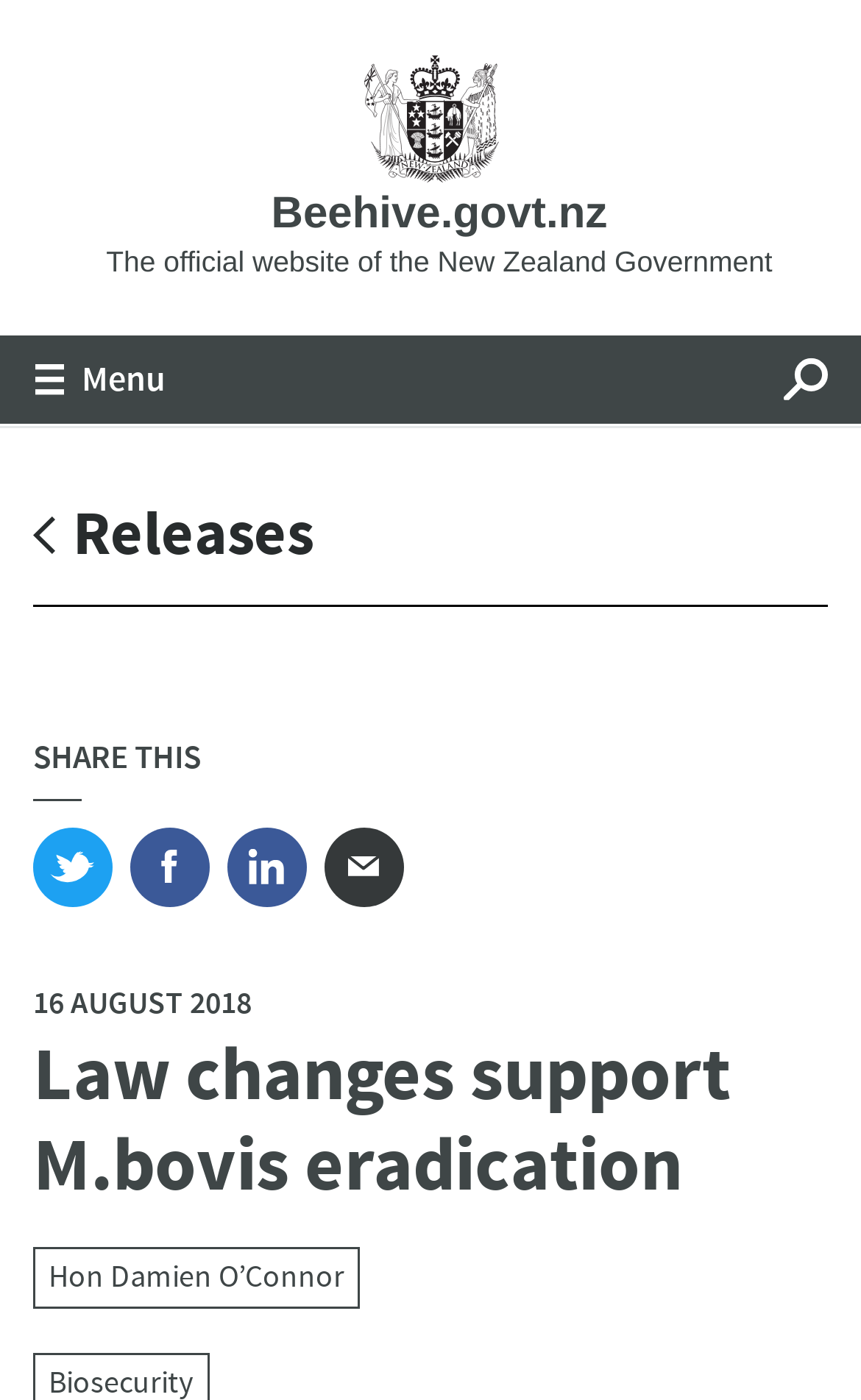Indicate the bounding box coordinates of the clickable region to achieve the following instruction: "Share this on Twitter."

[0.038, 0.591, 0.131, 0.648]